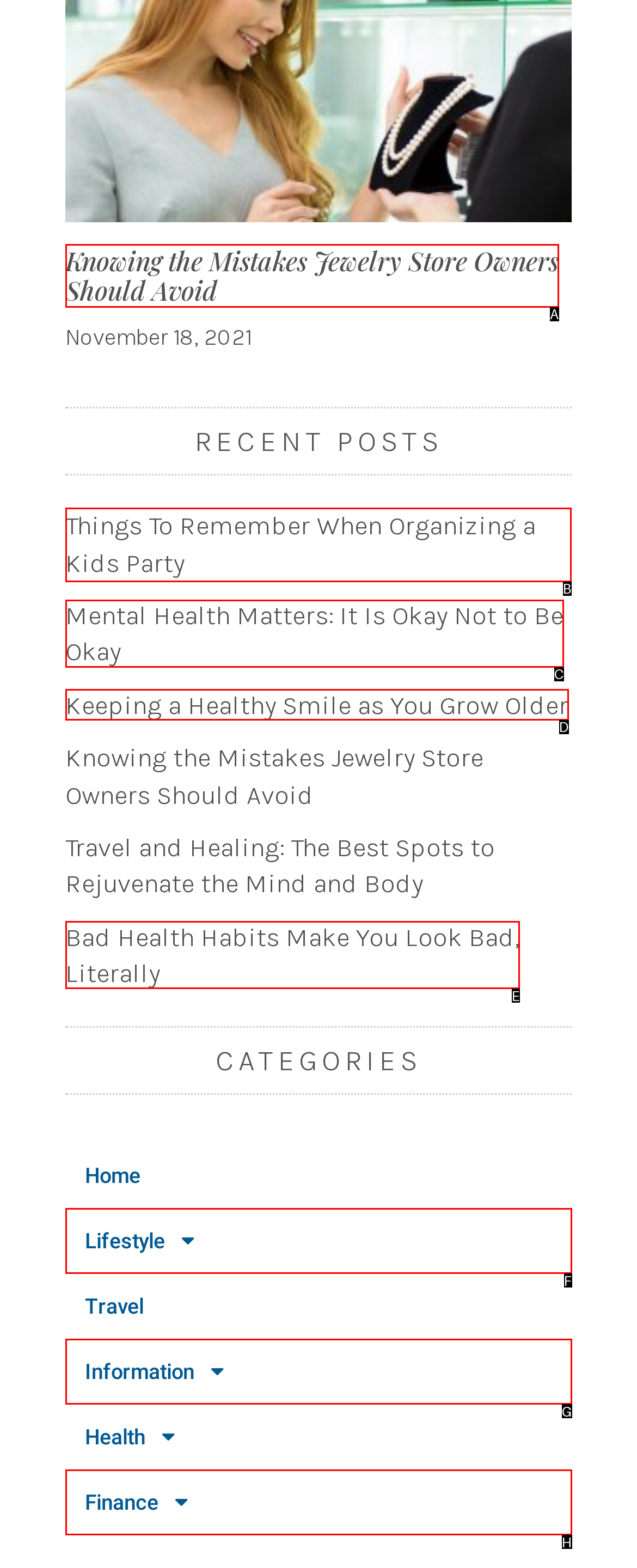Determine the letter of the element you should click to carry out the task: view the recent post about kids party
Answer with the letter from the given choices.

B